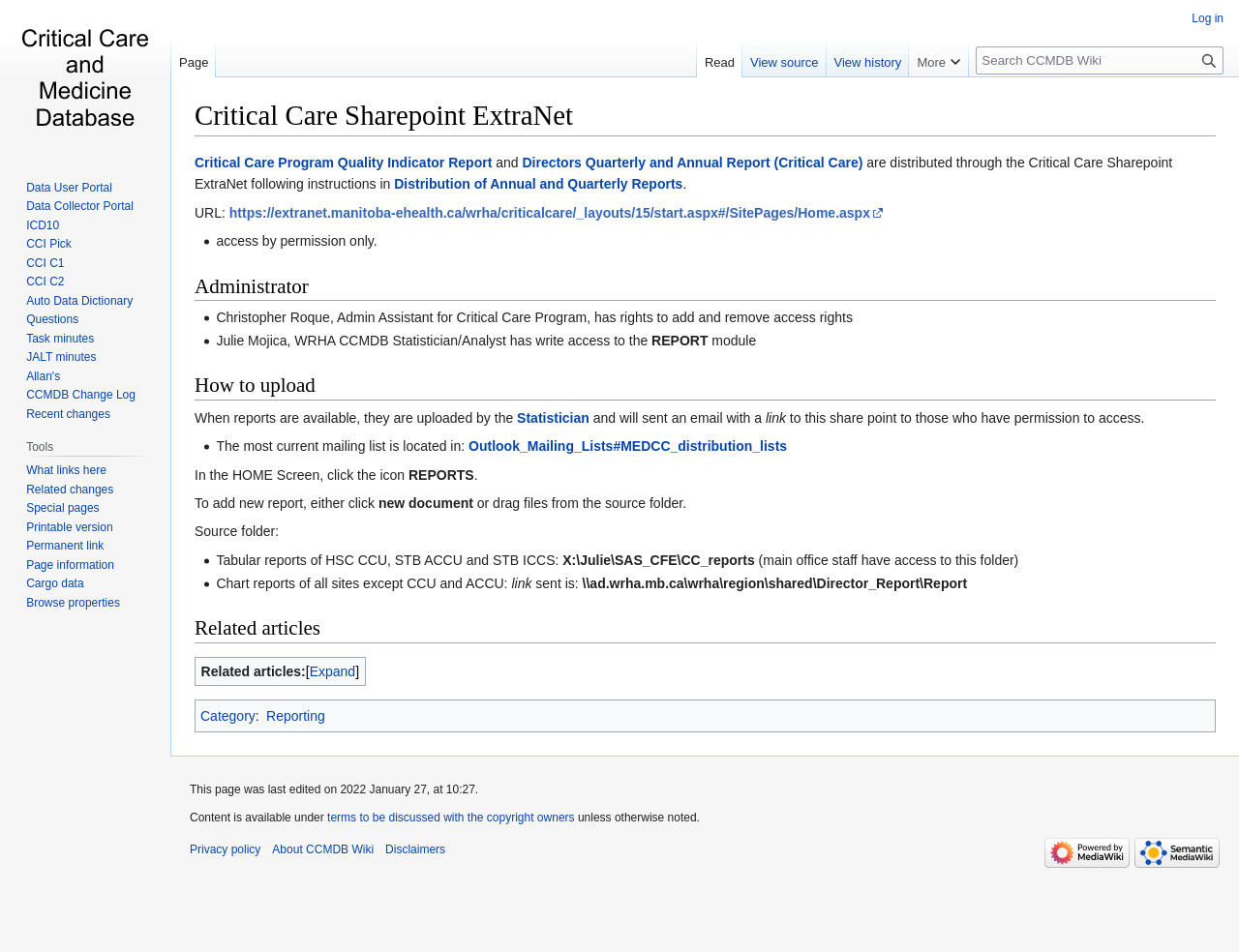Find the bounding box coordinates of the element to click in order to complete this instruction: "View the 'Reviews'". The bounding box coordinates must be four float numbers between 0 and 1, denoted as [left, top, right, bottom].

None